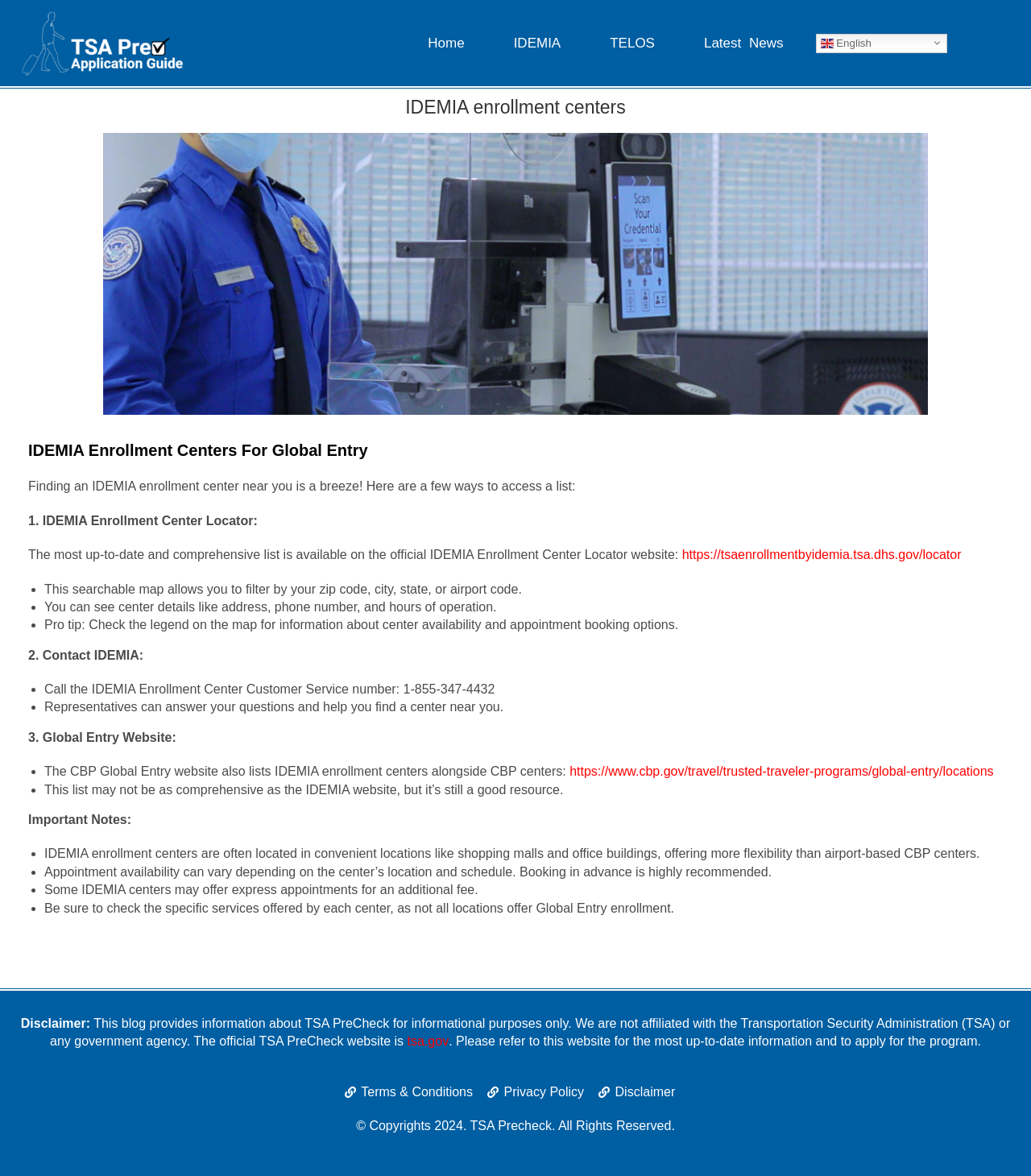Please find the bounding box coordinates of the element's region to be clicked to carry out this instruction: "Access the IDEMIA Enrollment Center Locator website".

[0.661, 0.466, 0.932, 0.477]